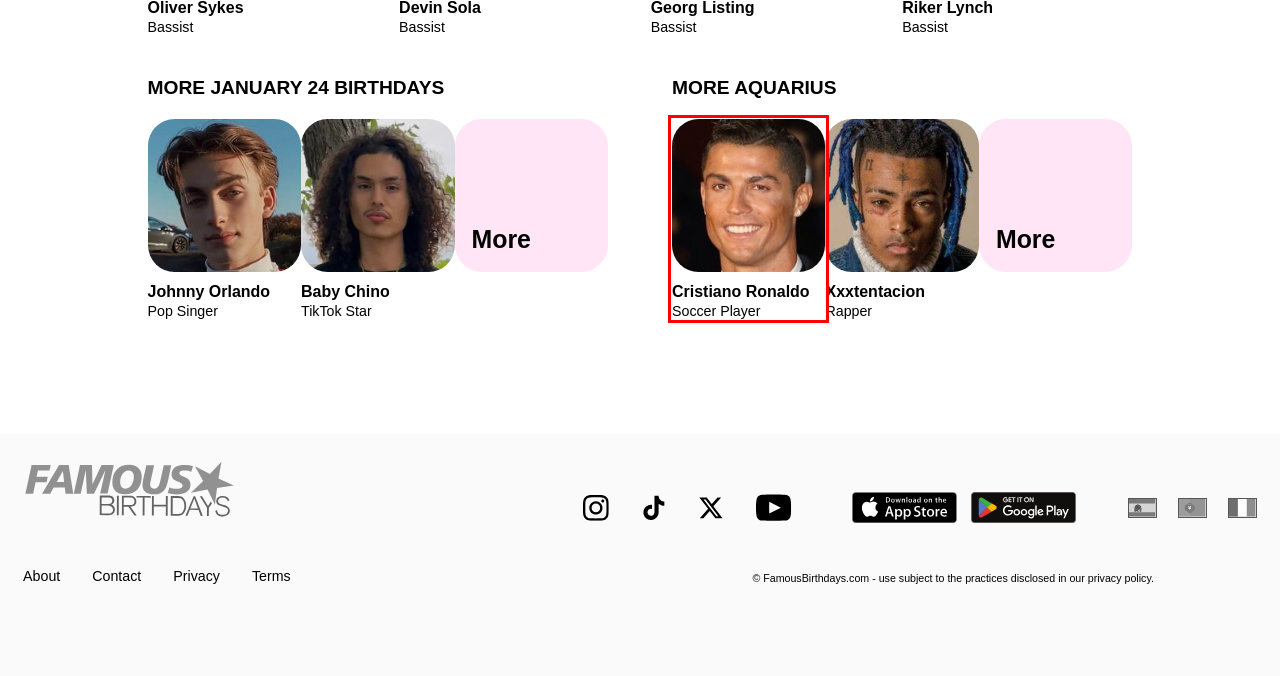Given a screenshot of a webpage with a red bounding box highlighting a UI element, choose the description that best corresponds to the new webpage after clicking the element within the red bounding box. Here are your options:
A. Cristiano Ronaldo (Soccer Player) - Age, Family, Bio | Famous Birthdays
B. Famous Birthdays: biografías de celebridades y cumpleaños de hoy
C. Famous Birthdays: biografias de celebridades e aniversariantes do dia
D. ‎Famous Birthdays on the App Store
E. Xxxtentacion - Trivia, Family, Bio | Famous Birthdays
F. Georg Listing - Age, Family, Bio | Famous Birthdays
G. Baby Chino - Age, Family, Bio | Famous Birthdays
H. Johnny Orlando - Age, Family, Bio | Famous Birthdays

A